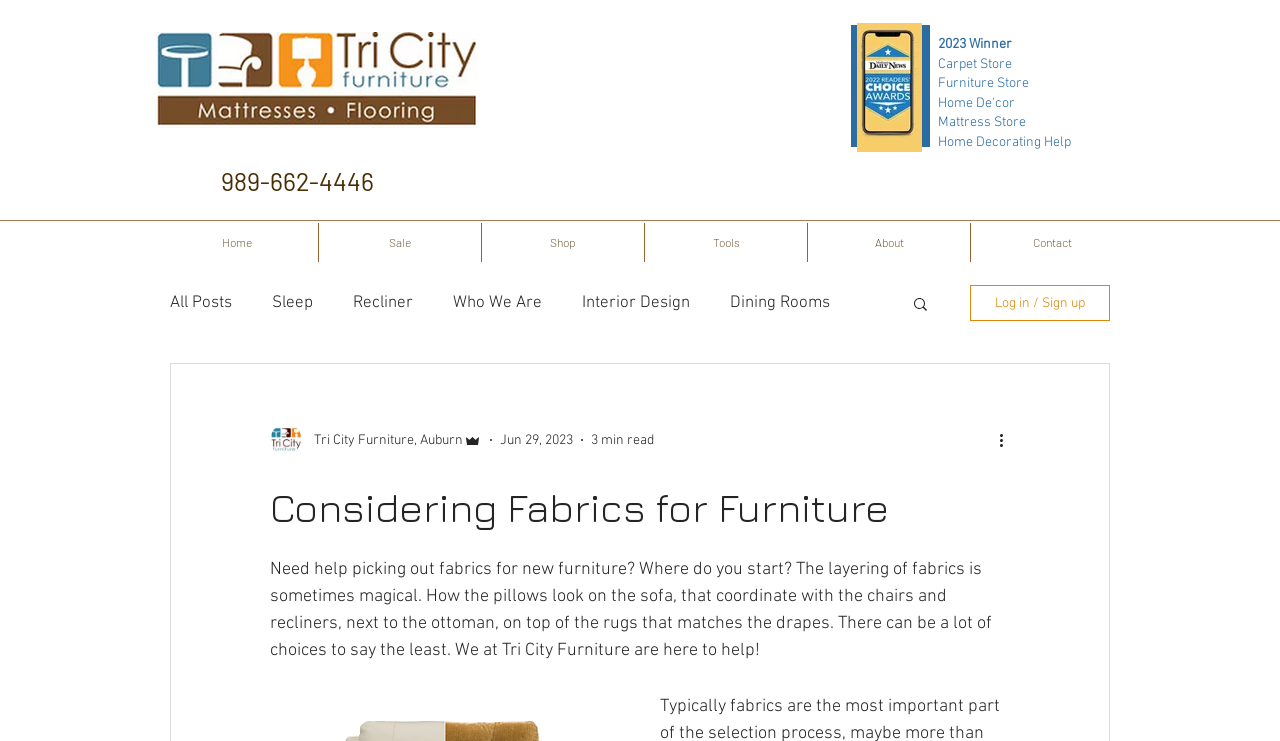Pinpoint the bounding box coordinates of the area that must be clicked to complete this instruction: "Read the blog post about considering fabrics for furniture".

[0.211, 0.652, 0.789, 0.717]